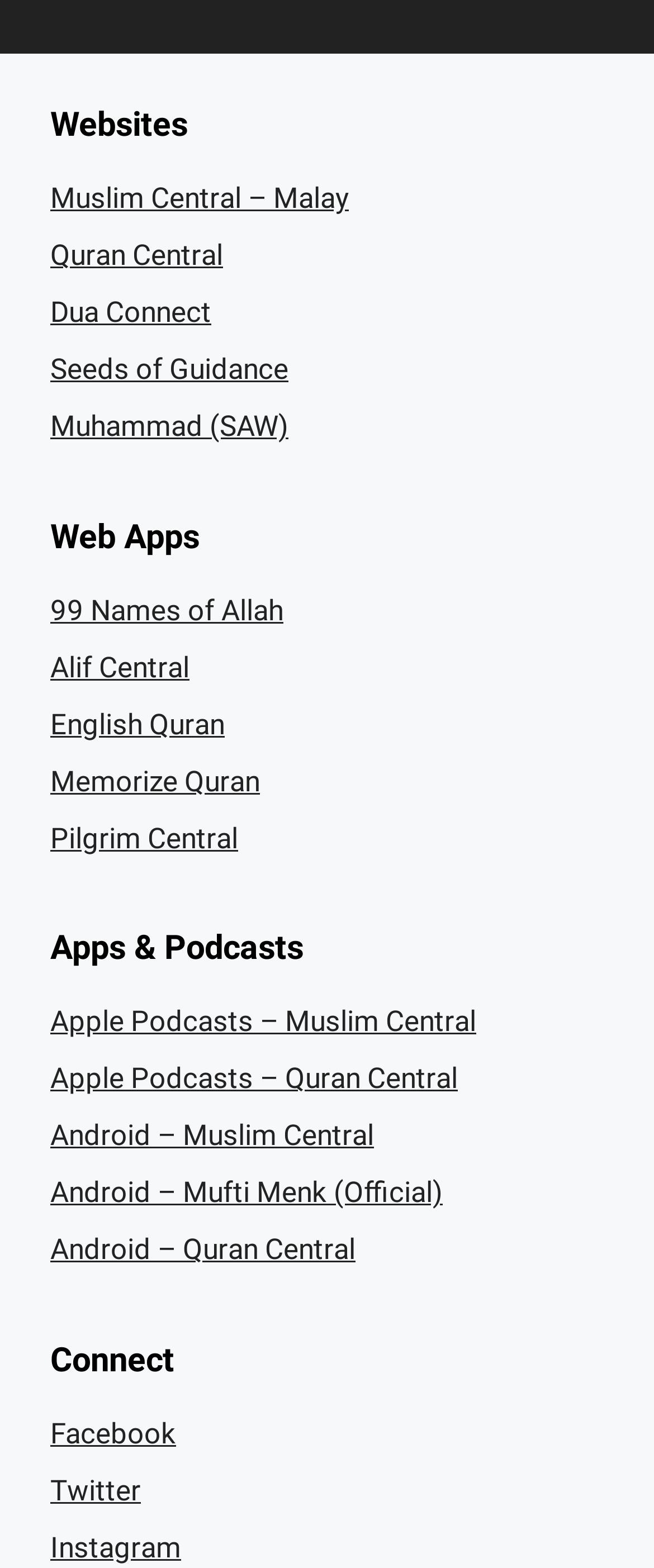Determine the bounding box coordinates for the region that must be clicked to execute the following instruction: "Open 99 Names of Allah web app".

[0.077, 0.378, 0.433, 0.4]